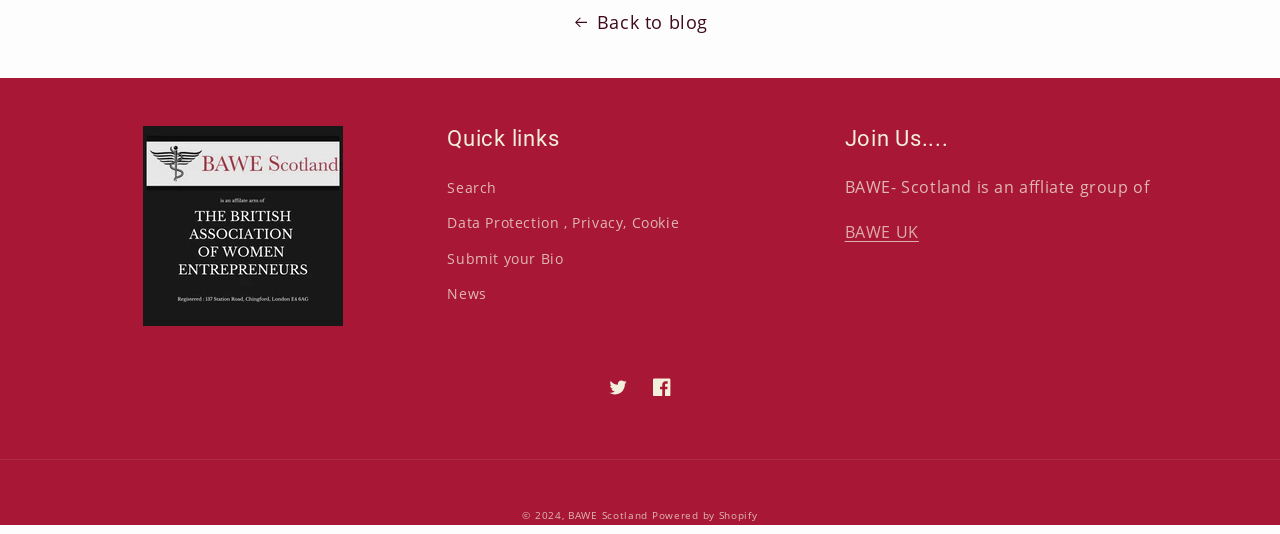Find the bounding box coordinates for the element that must be clicked to complete the instruction: "go back to blog". The coordinates should be four float numbers between 0 and 1, indicated as [left, top, right, bottom].

[0.0, 0.028, 1.0, 0.088]